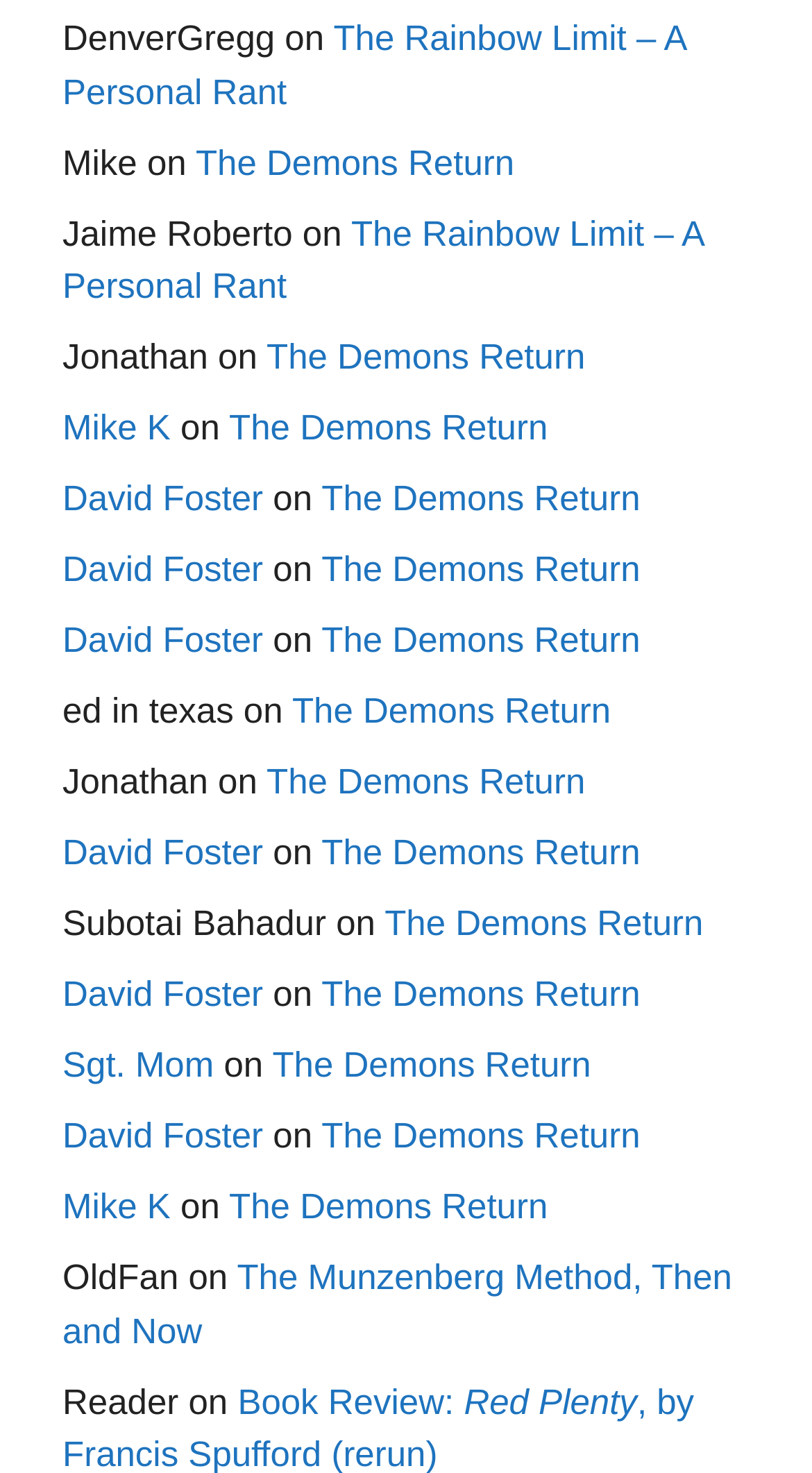What is the title of the article written by Jonathan?
Based on the image, answer the question with as much detail as possible.

The title of the article written by Jonathan is 'The Demons Return' which is mentioned as a link element next to Jonathan's name.